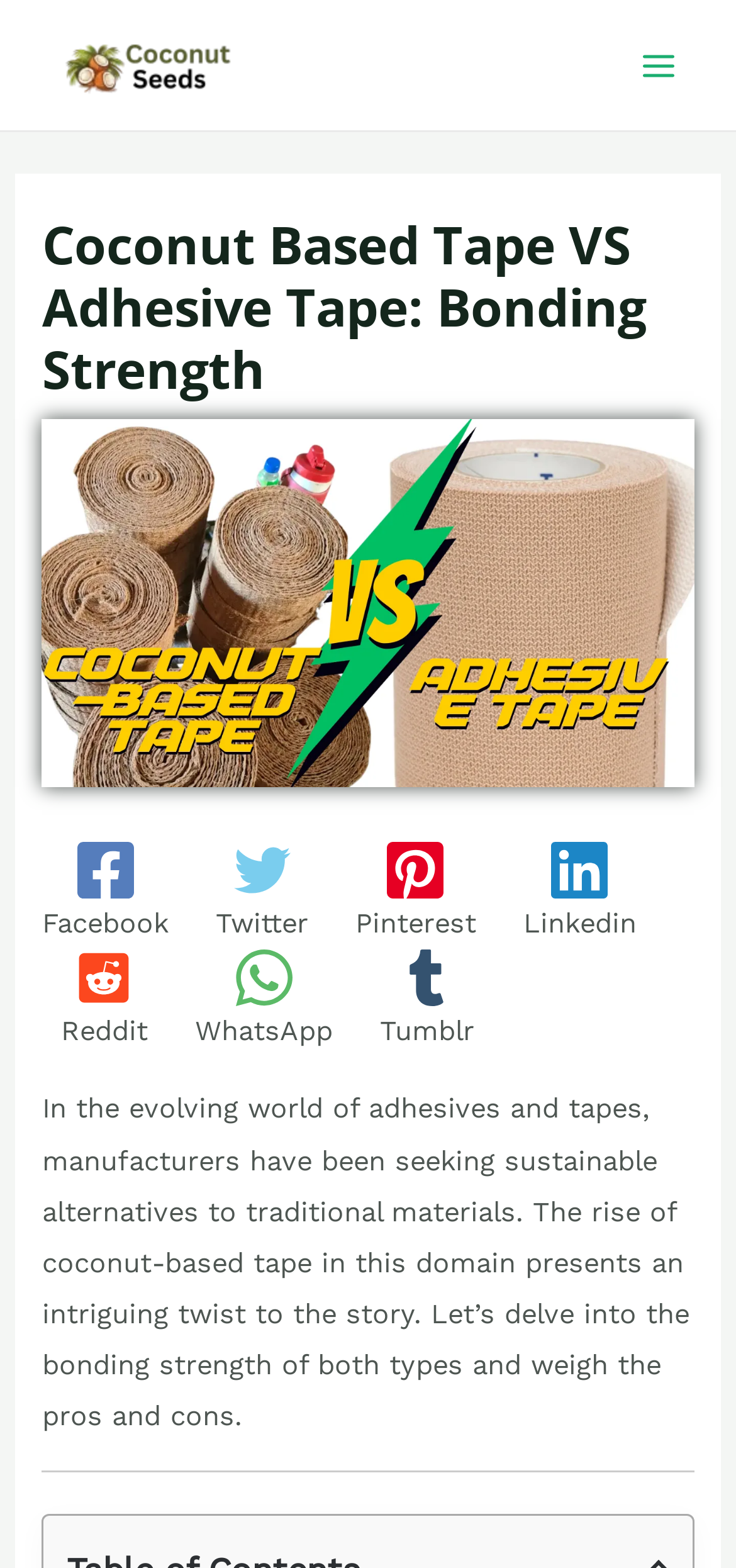Locate the bounding box coordinates of the clickable region necessary to complete the following instruction: "Click the Twitter link". Provide the coordinates in the format of four float numbers between 0 and 1, i.e., [left, top, right, bottom].

[0.293, 0.537, 0.419, 0.599]